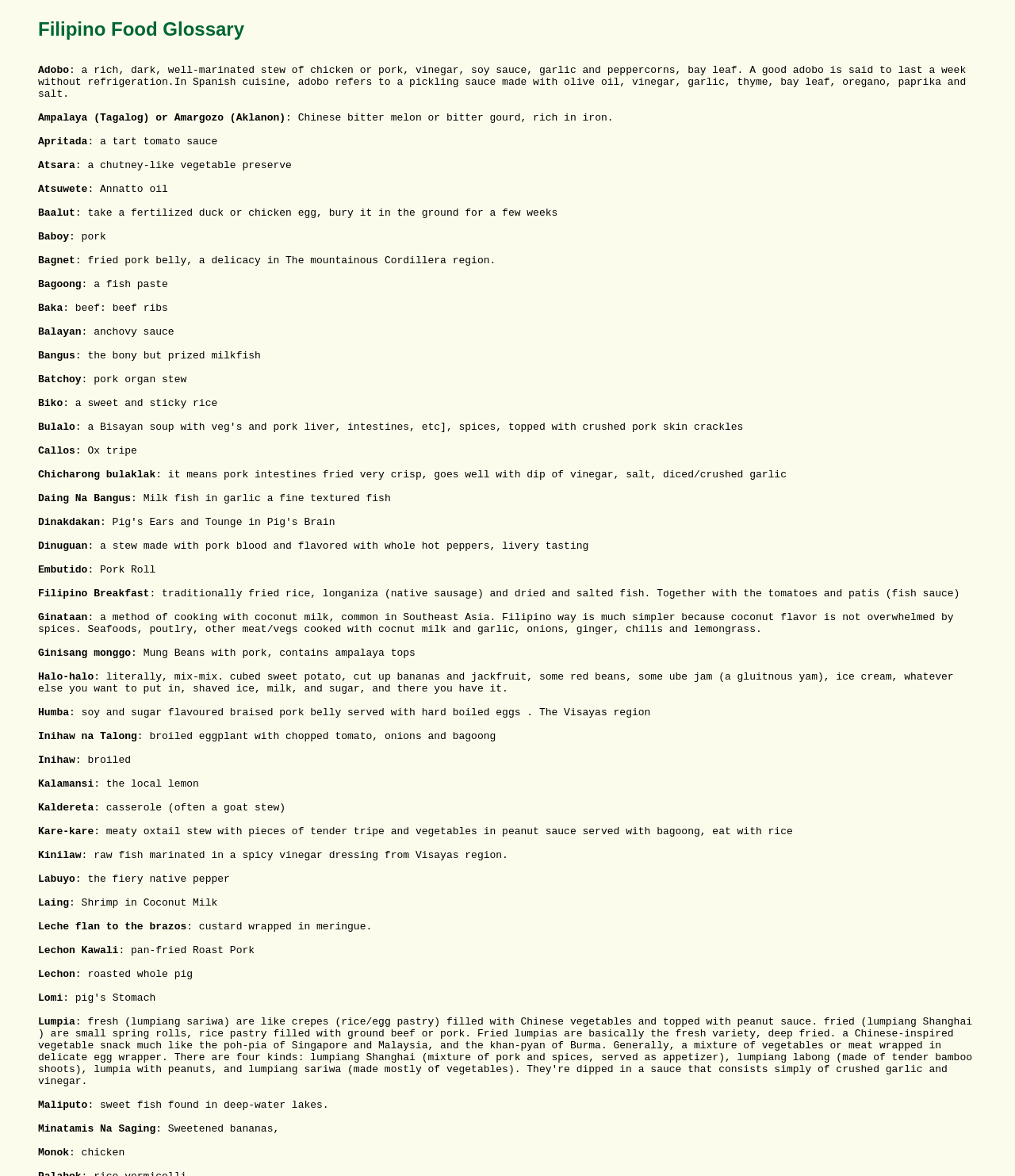Examine the image carefully and respond to the question with a detailed answer: 
What is Bagnet?

Based on the webpage, Bagnet is a Filipino delicacy from the mountainous Cordillera region, which is described as fried pork belly.